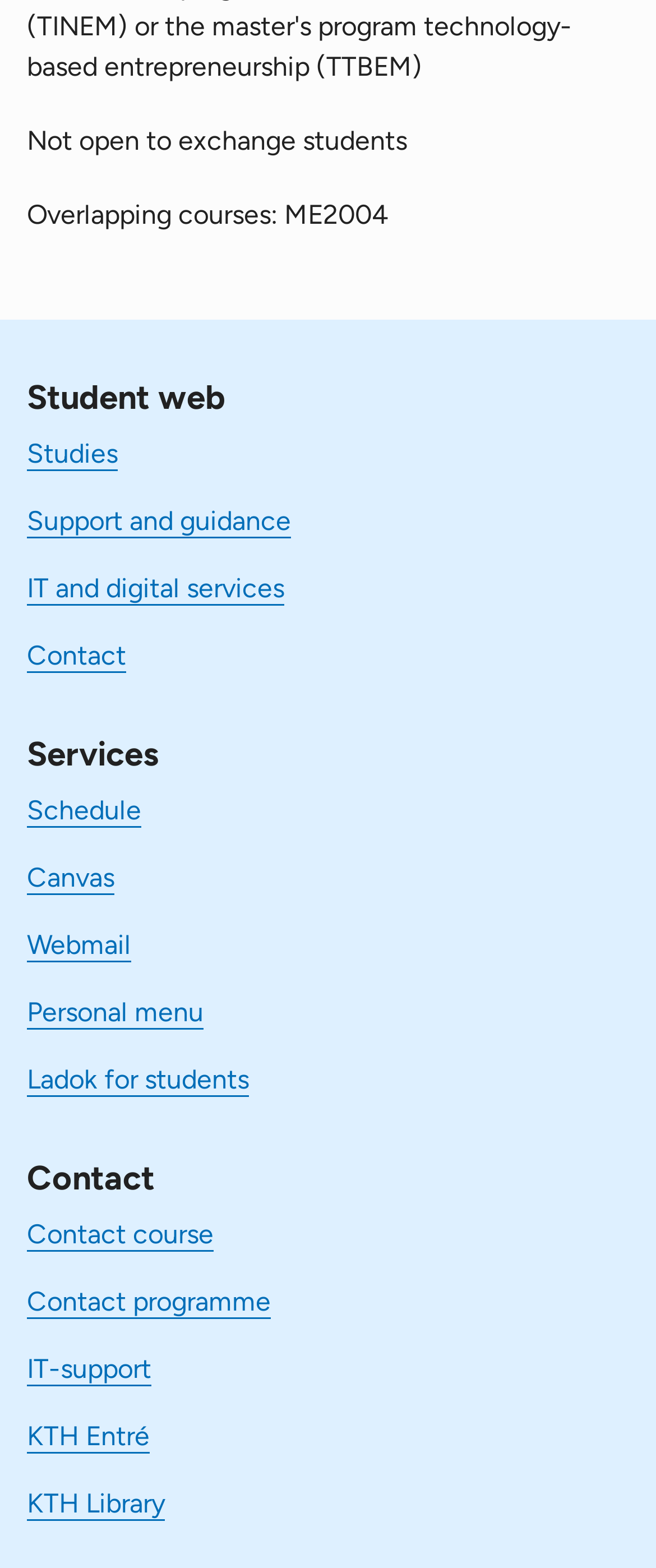Use a single word or phrase to answer the following:
What is the last link on the webpage?

KTH Library